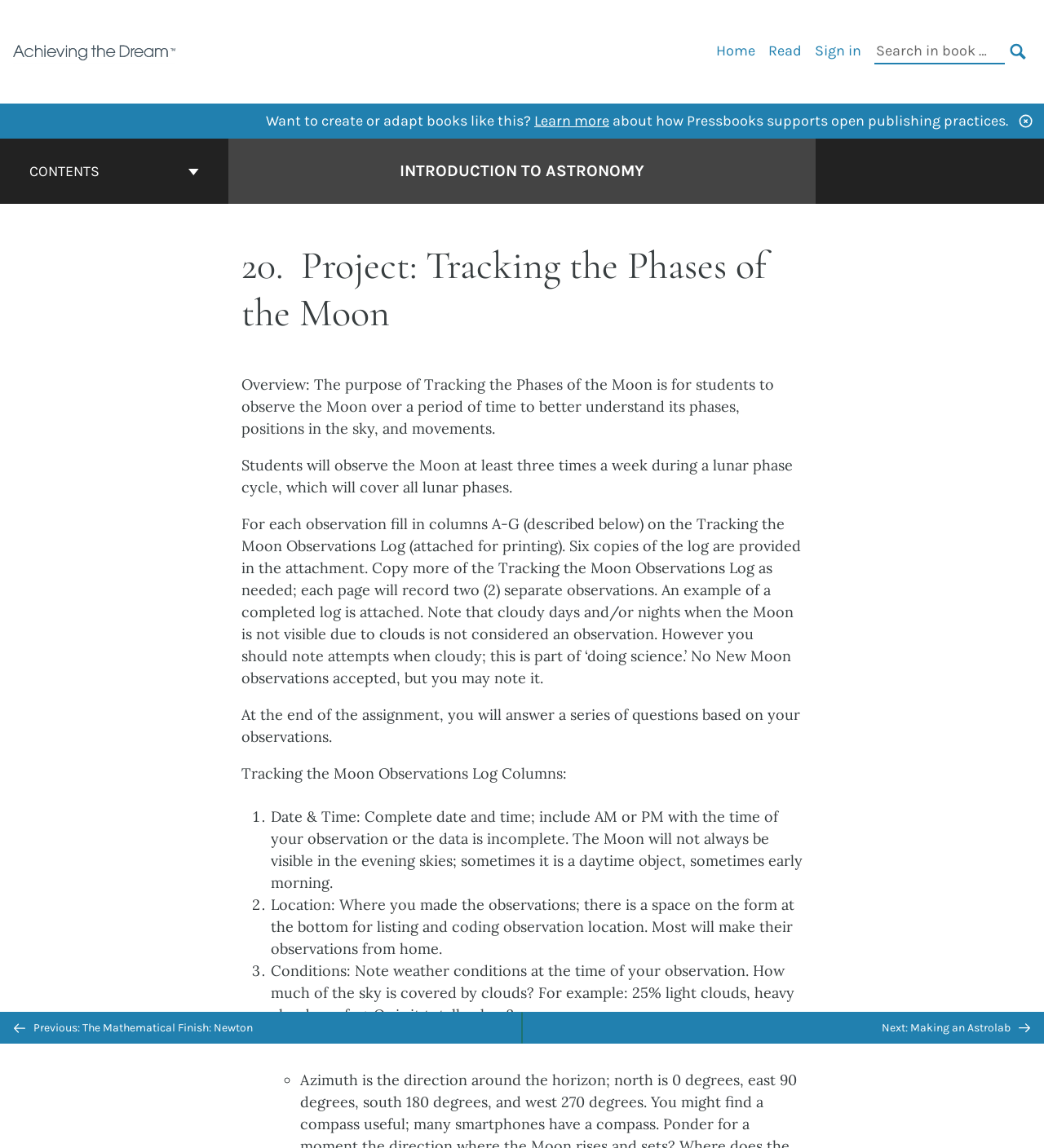Find the bounding box coordinates of the element you need to click on to perform this action: 'Search in book'. The coordinates should be represented by four float values between 0 and 1, in the format [left, top, right, bottom].

[0.838, 0.034, 0.962, 0.056]